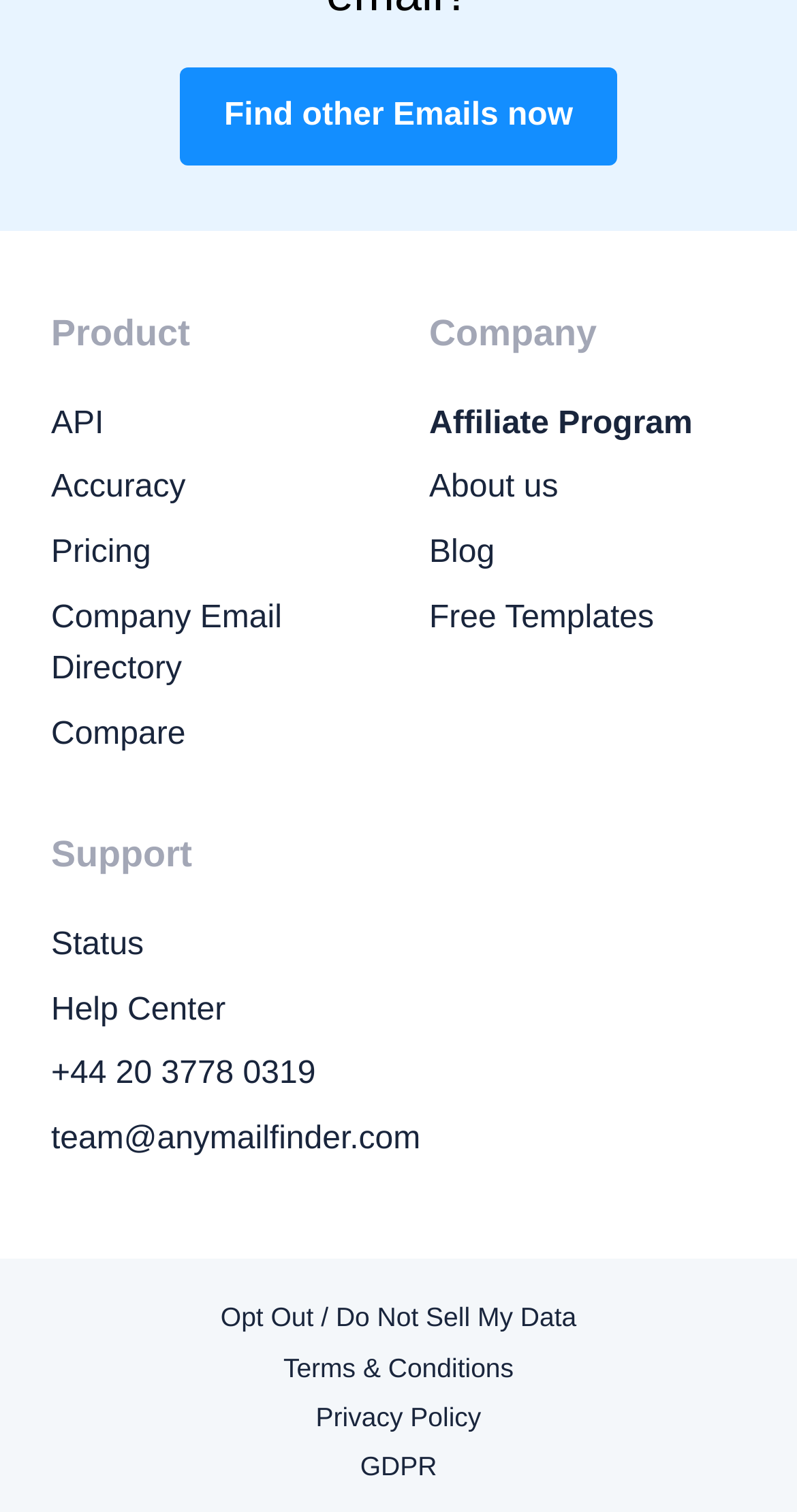Please identify the bounding box coordinates of the region to click in order to complete the given instruction: "Find other Emails now". The coordinates should be four float numbers between 0 and 1, i.e., [left, top, right, bottom].

[0.225, 0.045, 0.775, 0.11]